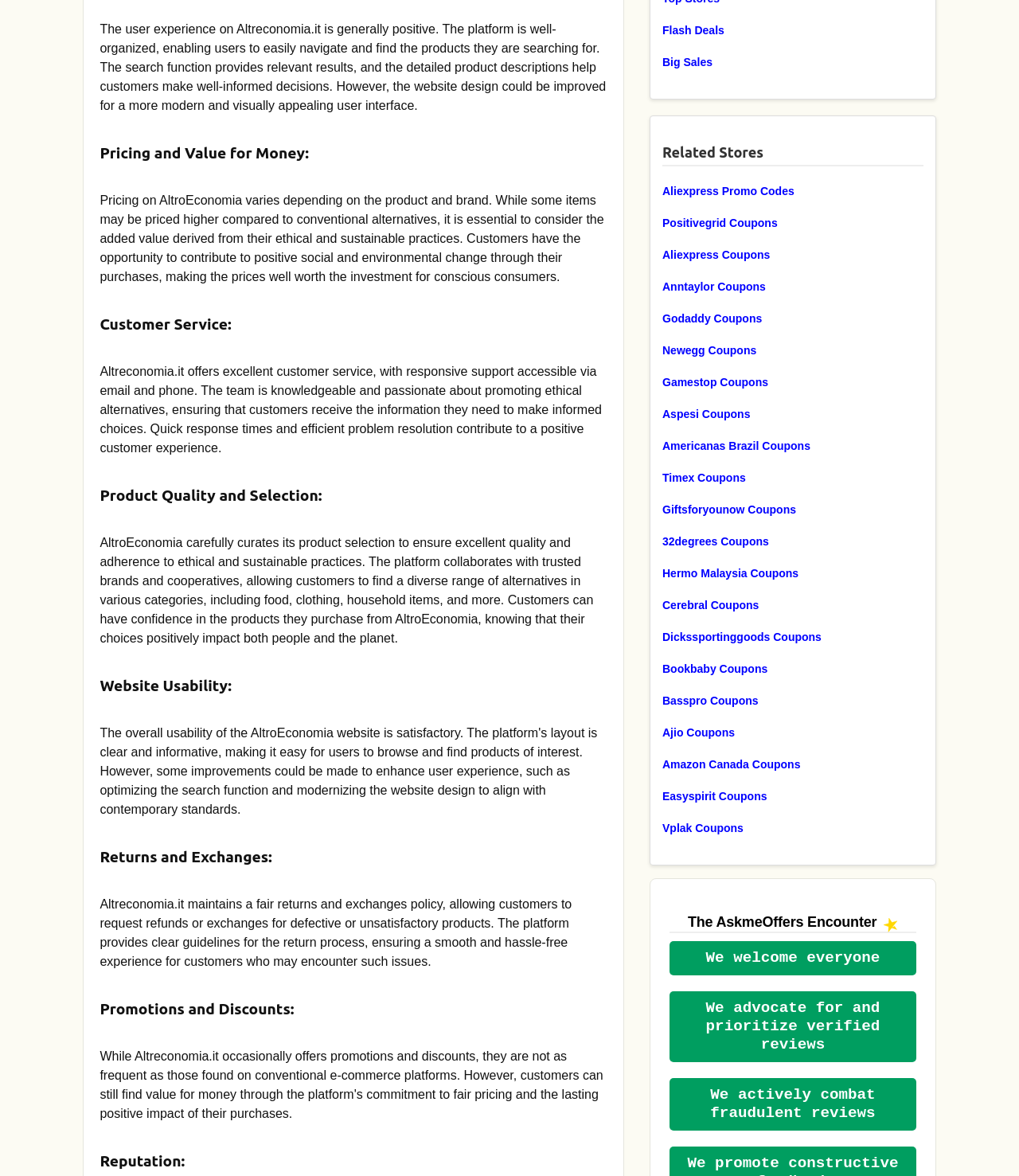Pinpoint the bounding box coordinates of the clickable area necessary to execute the following instruction: "Click on 'Aliexpress Promo Codes'". The coordinates should be given as four float numbers between 0 and 1, namely [left, top, right, bottom].

[0.65, 0.152, 0.906, 0.173]